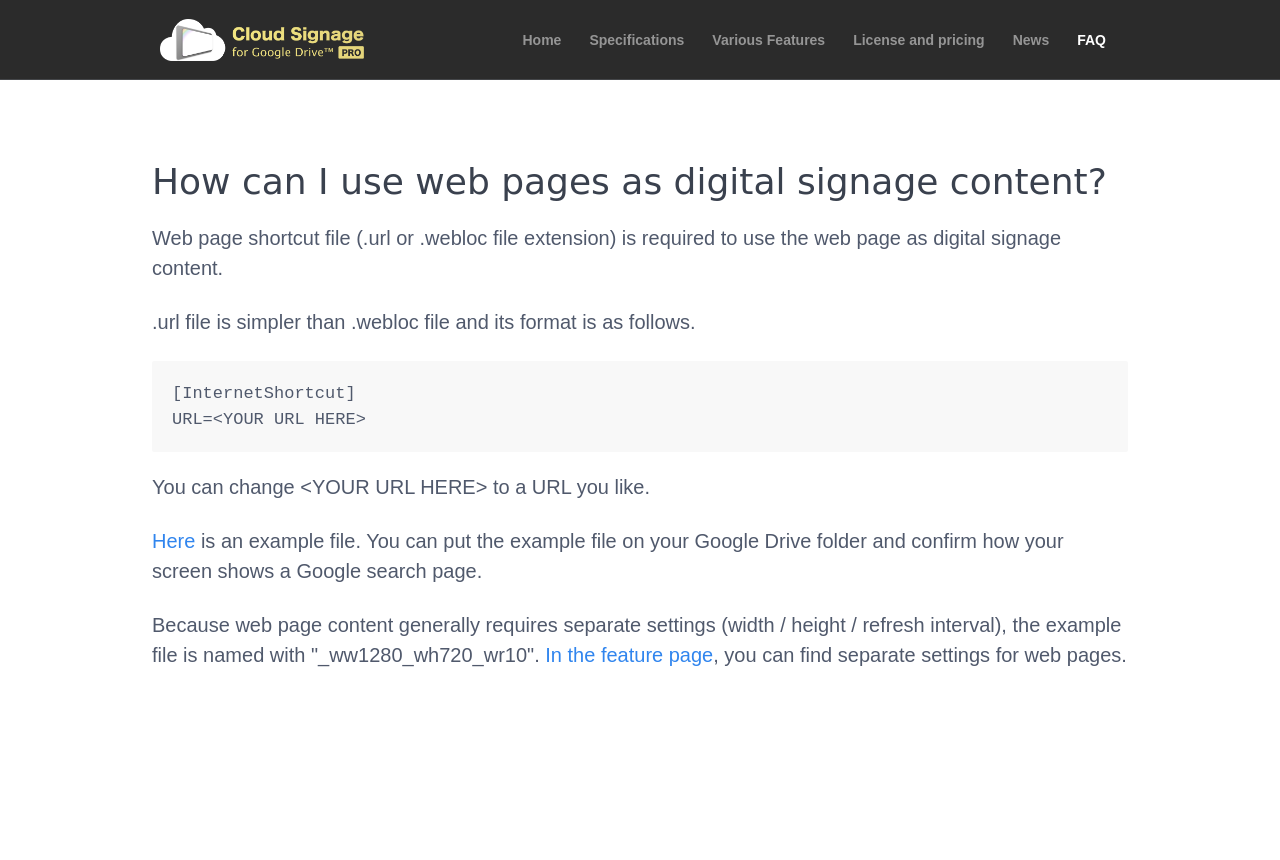What is the difference between .url and .webloc file extensions?
Examine the image and provide an in-depth answer to the question.

The webpage mentions that .url file is simpler than .webloc file, and its format is shown as an example, indicating that .url is a more straightforward option.